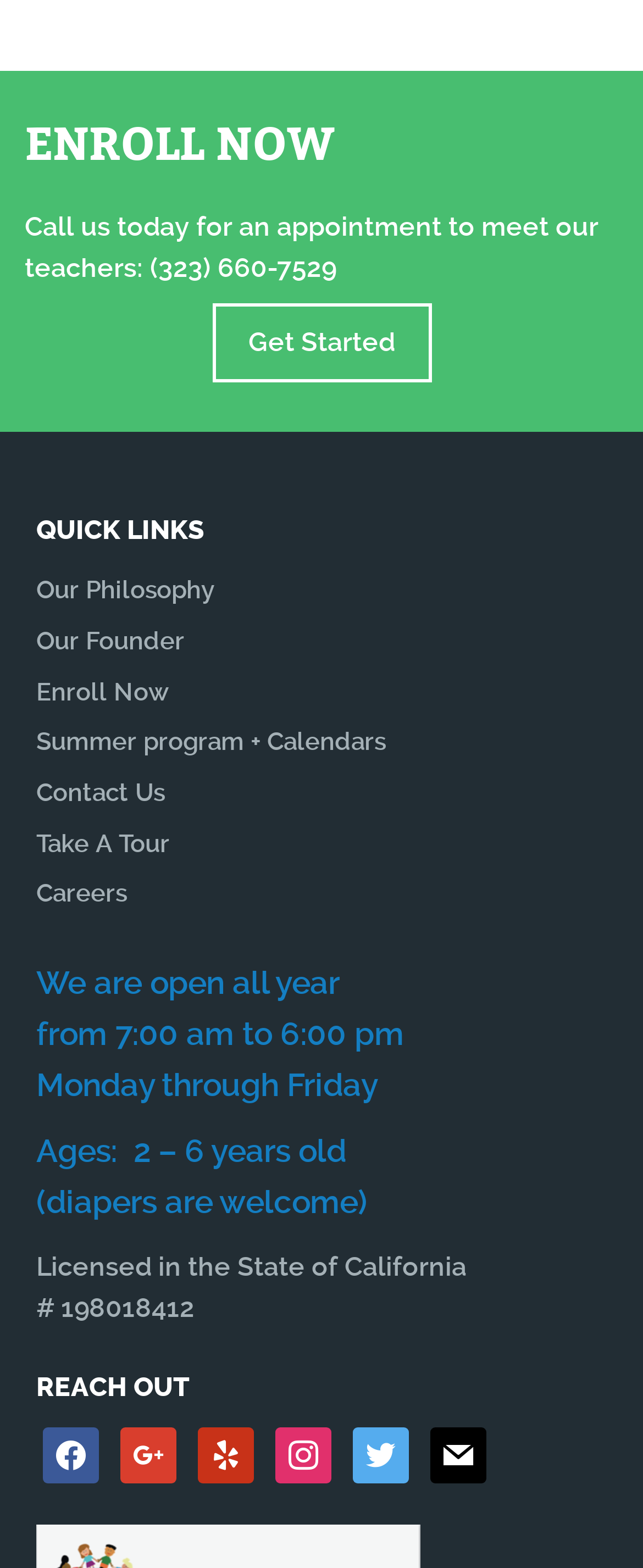Please identify the bounding box coordinates of the element that needs to be clicked to perform the following instruction: "Click Enroll Now".

[0.038, 0.077, 0.962, 0.106]